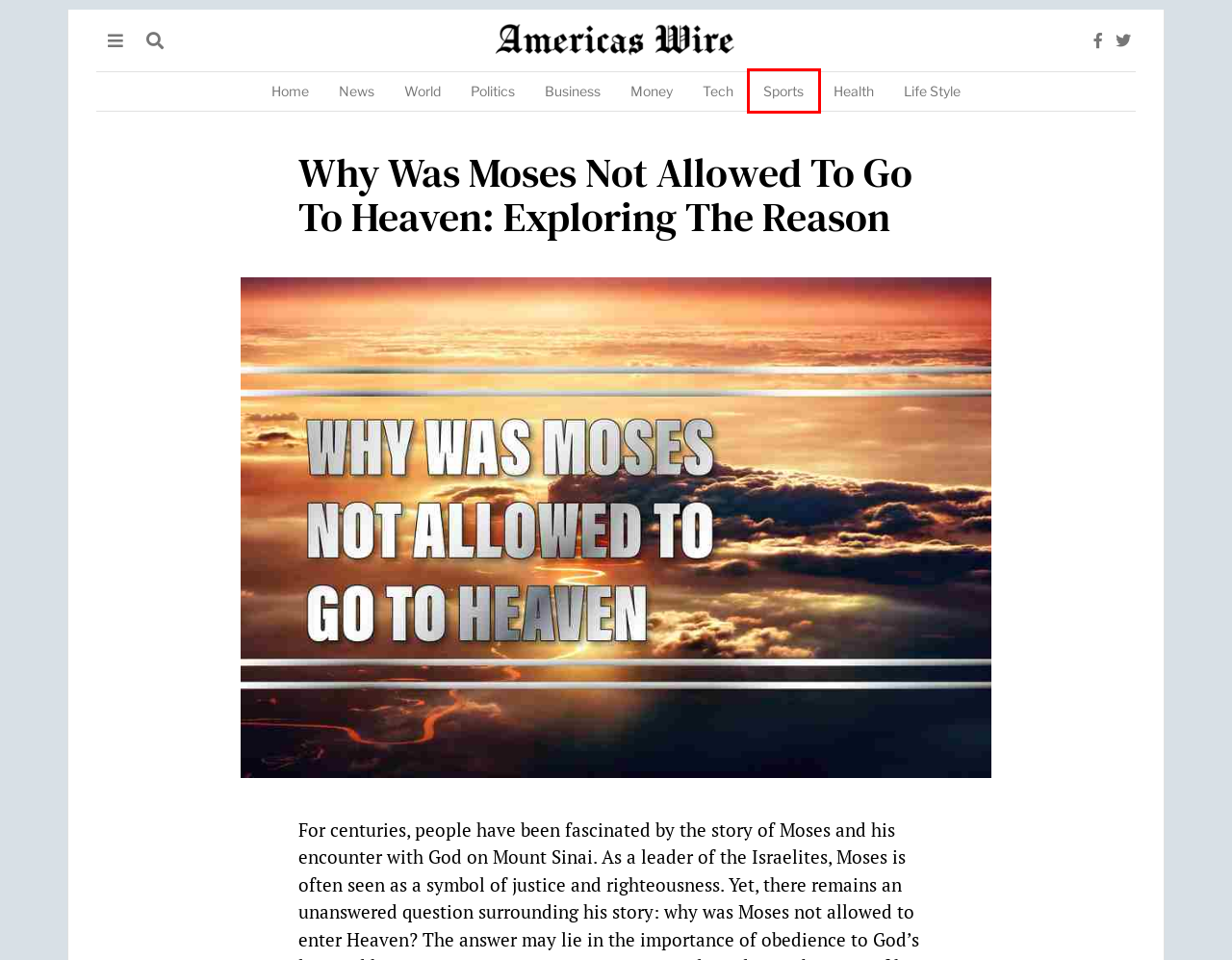Given a webpage screenshot featuring a red rectangle around a UI element, please determine the best description for the new webpage that appears after the element within the bounding box is clicked. The options are:
A. Money Archives - Americas Wire
B. Health Archives - Americas Wire
C. Business Archives - Americas Wire
D. Tech Archives - Americas Wire
E. World Archives - Americas Wire
F. News Archives - Americas Wire
G. Sports Archives - Americas Wire
H. Politics Archives - Americas Wire

G